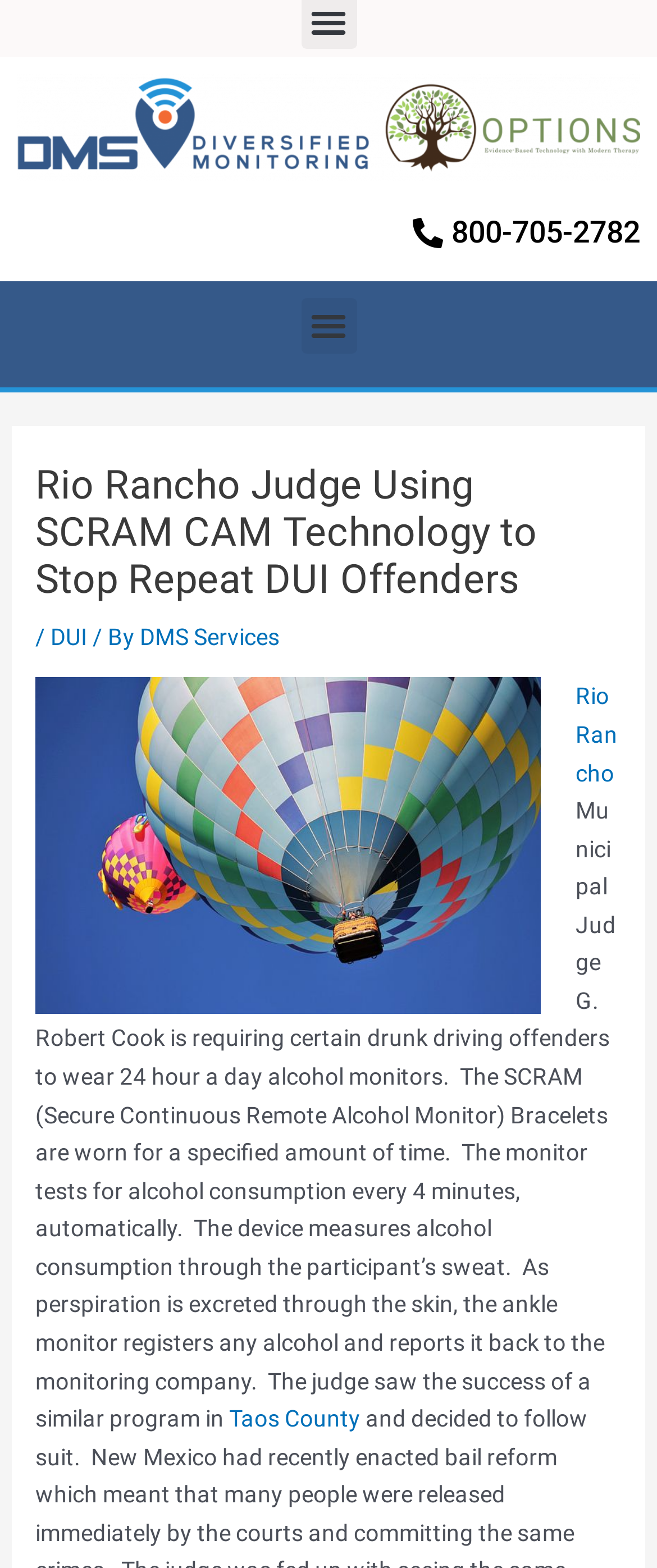Give a complete and precise description of the webpage's appearance.

The webpage is about Rio Rancho Municipal Judge G. Robert Cook's initiative to combat drunk driving. At the top left of the page, there is a logo image with a link to "DMS-Options-Logos". Next to it, on the top right, is a phone number "800-705-2782" with a link. Below these elements, there is a menu toggle button.

The main content of the page is divided into two sections. The top section has a header with the title "Rio Rancho Judge Using SCRAM CAM Technology to Stop Repeat DUI Offenders". Below the title, there is a breadcrumb navigation with links to "DUI" and "DMS Services". 

The bottom section of the main content has a large block of text that describes the SCRAM (Secure Continuous Remote Alcohol Monitor) Bracelets, which are worn by drunk driving offenders to monitor their alcohol consumption. The text explains how the device works, testing for alcohol every 4 minutes through the participant's sweat.

On the right side of the page, there are two links: "Rio Rancho" and "Taos County", which are likely related to the location of the judge's initiative. Overall, the page has a simple layout with a focus on providing information about the judge's program to combat drunk driving.